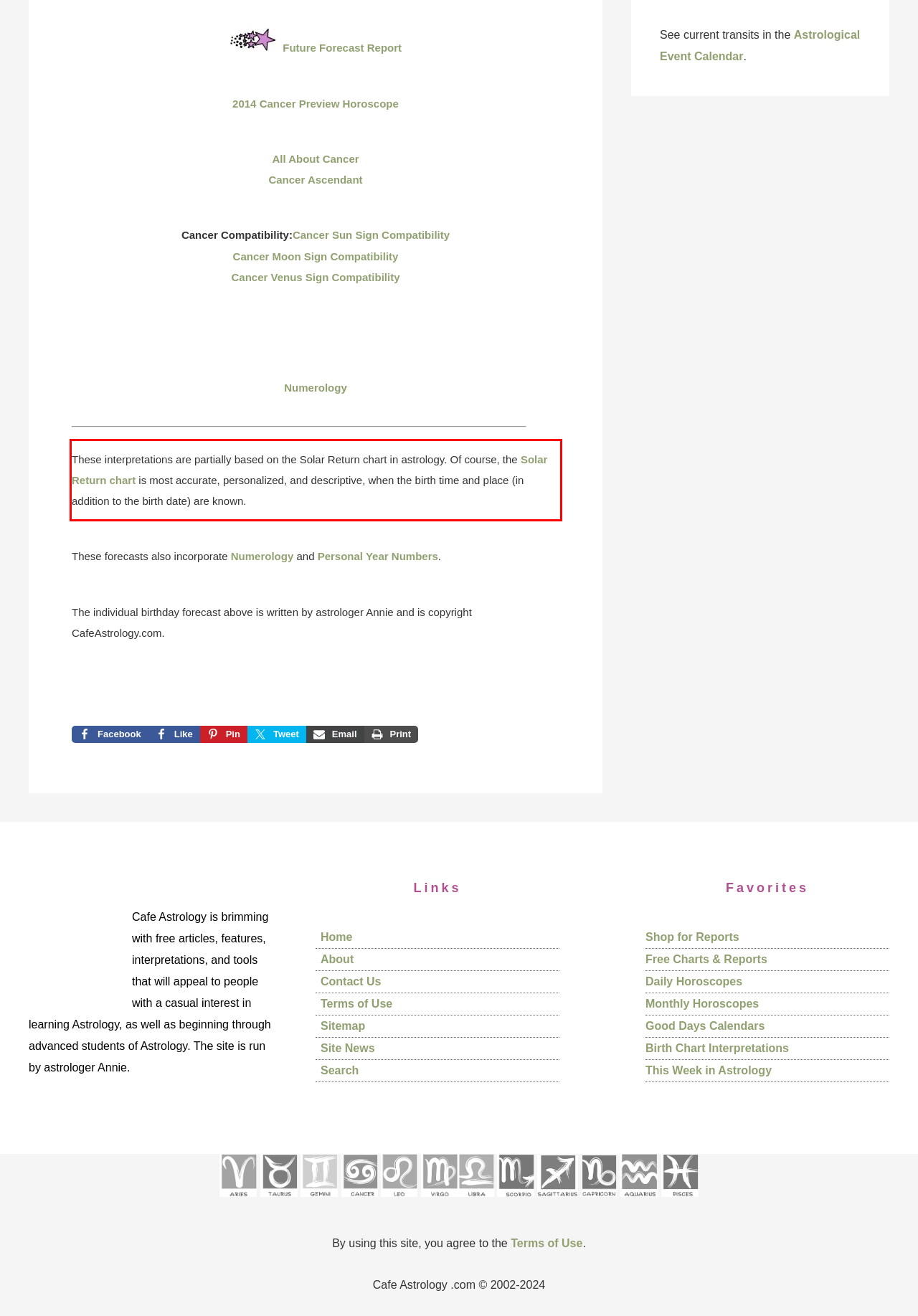You are provided with a screenshot of a webpage featuring a red rectangle bounding box. Extract the text content within this red bounding box using OCR.

These interpretations are partially based on the Solar Return chart in astrology. Of course, the Solar Return chart is most accurate, personalized, and descriptive, when the birth time and place (in addition to the birth date) are known.